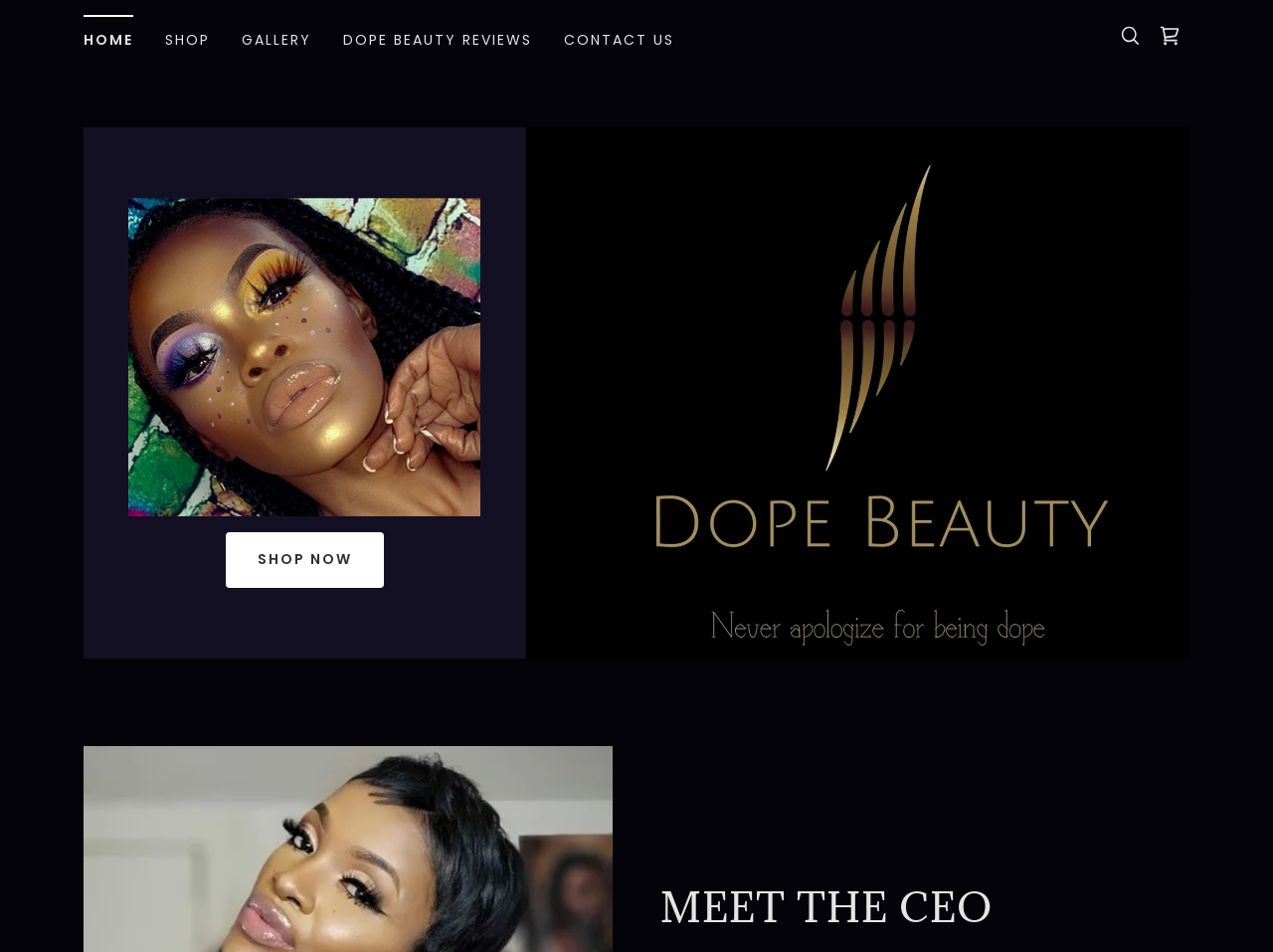Use the information in the screenshot to answer the question comprehensively: What is the topic of the main content section?

The main content section has a heading that says 'MEET THE CEO', which suggests that the topic of this section is an introduction to the CEO of the company.